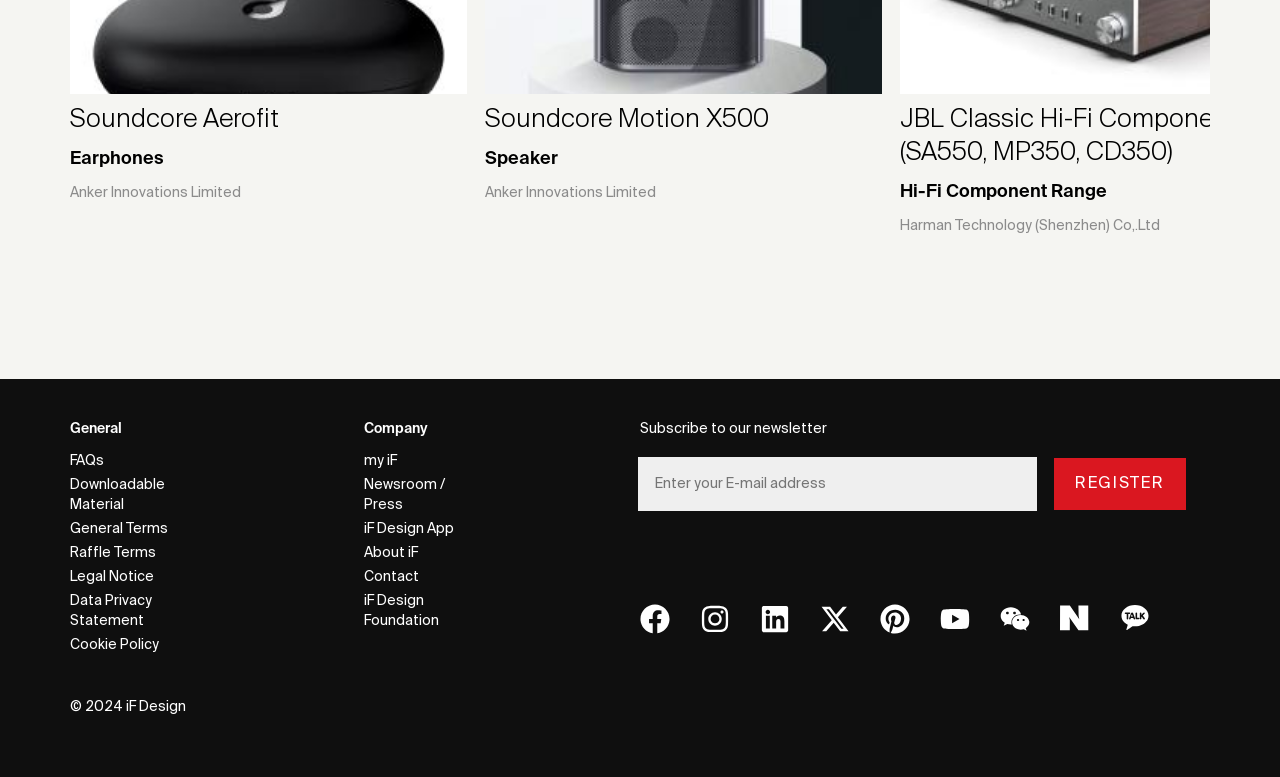Kindly provide the bounding box coordinates of the section you need to click on to fulfill the given instruction: "Click on REGISTER".

[0.824, 0.59, 0.925, 0.655]